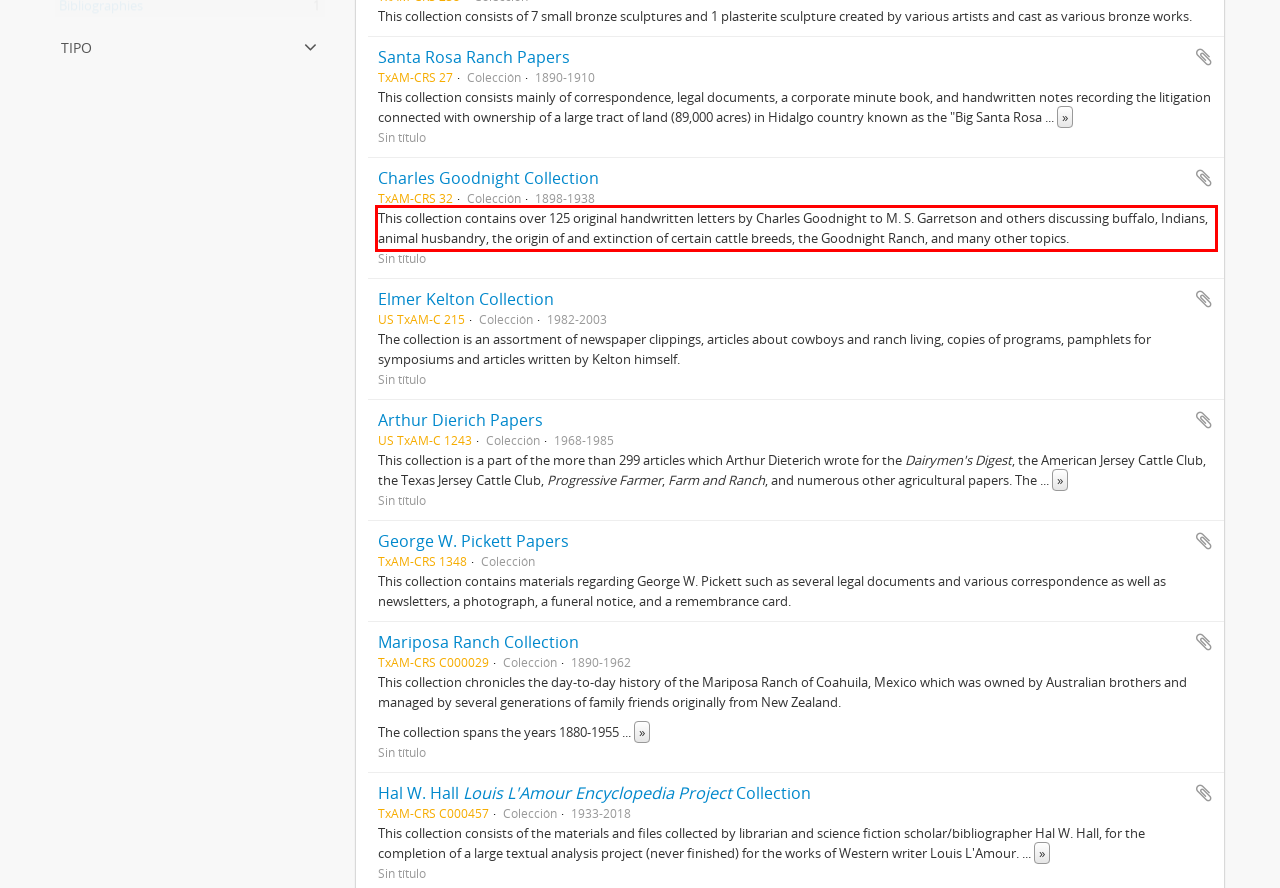You are provided with a screenshot of a webpage that includes a UI element enclosed in a red rectangle. Extract the text content inside this red rectangle.

This collection contains over 125 original handwritten letters by Charles Goodnight to M. S. Garretson and others discussing buffalo, Indians, animal husbandry, the origin of and extinction of certain cattle breeds, the Goodnight Ranch, and many other topics.